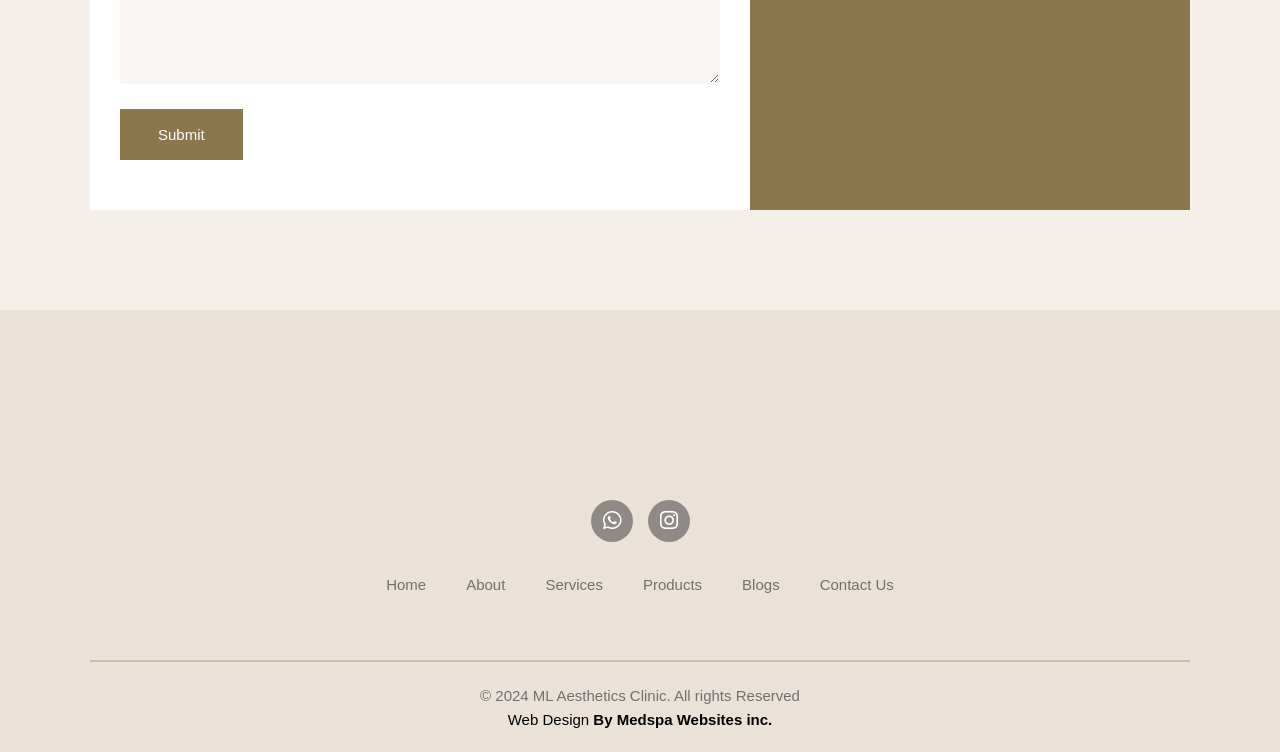What year is the copyright for?
Please answer using one word or phrase, based on the screenshot.

2024